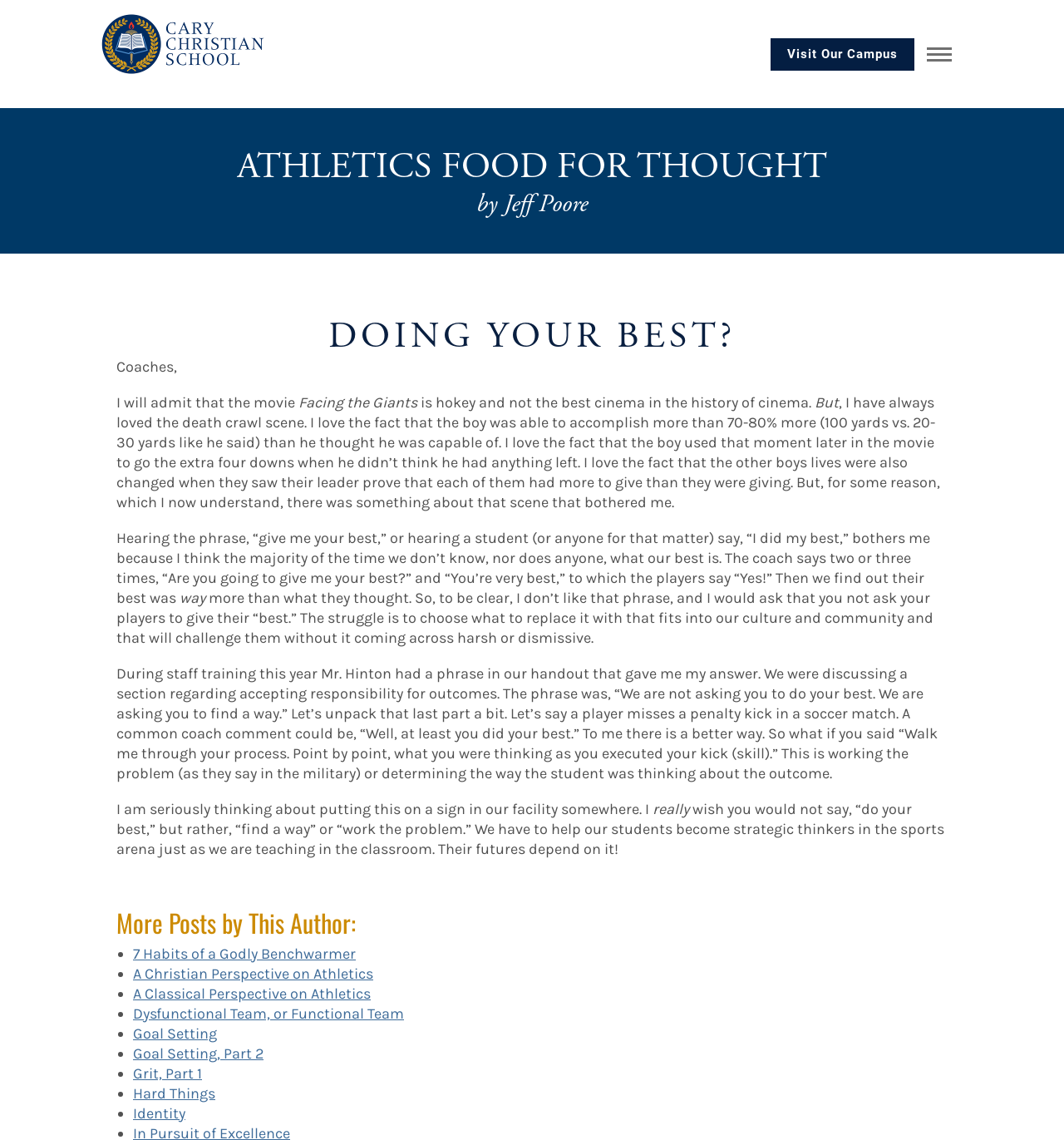Analyze the image and provide a detailed answer to the question: What alternative phrase does the author suggest?

I found the answer by reading the StaticText elements, which mention the author's suggestion to replace the phrase 'give me your best' with 'find a way'.